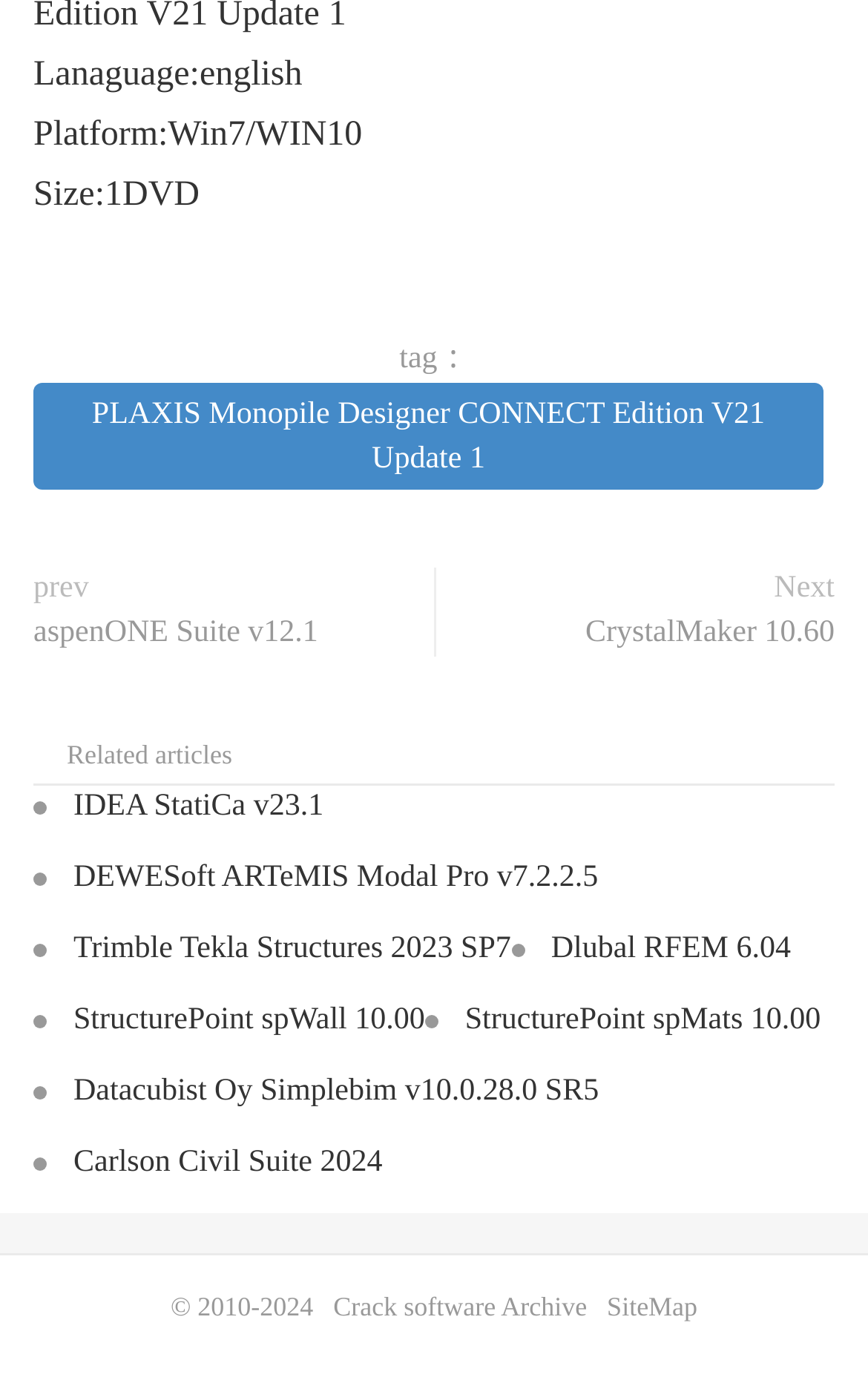Please provide the bounding box coordinates for the UI element as described: "Crack software Archive". The coordinates must be four floats between 0 and 1, represented as [left, top, right, bottom].

[0.384, 0.936, 0.676, 0.959]